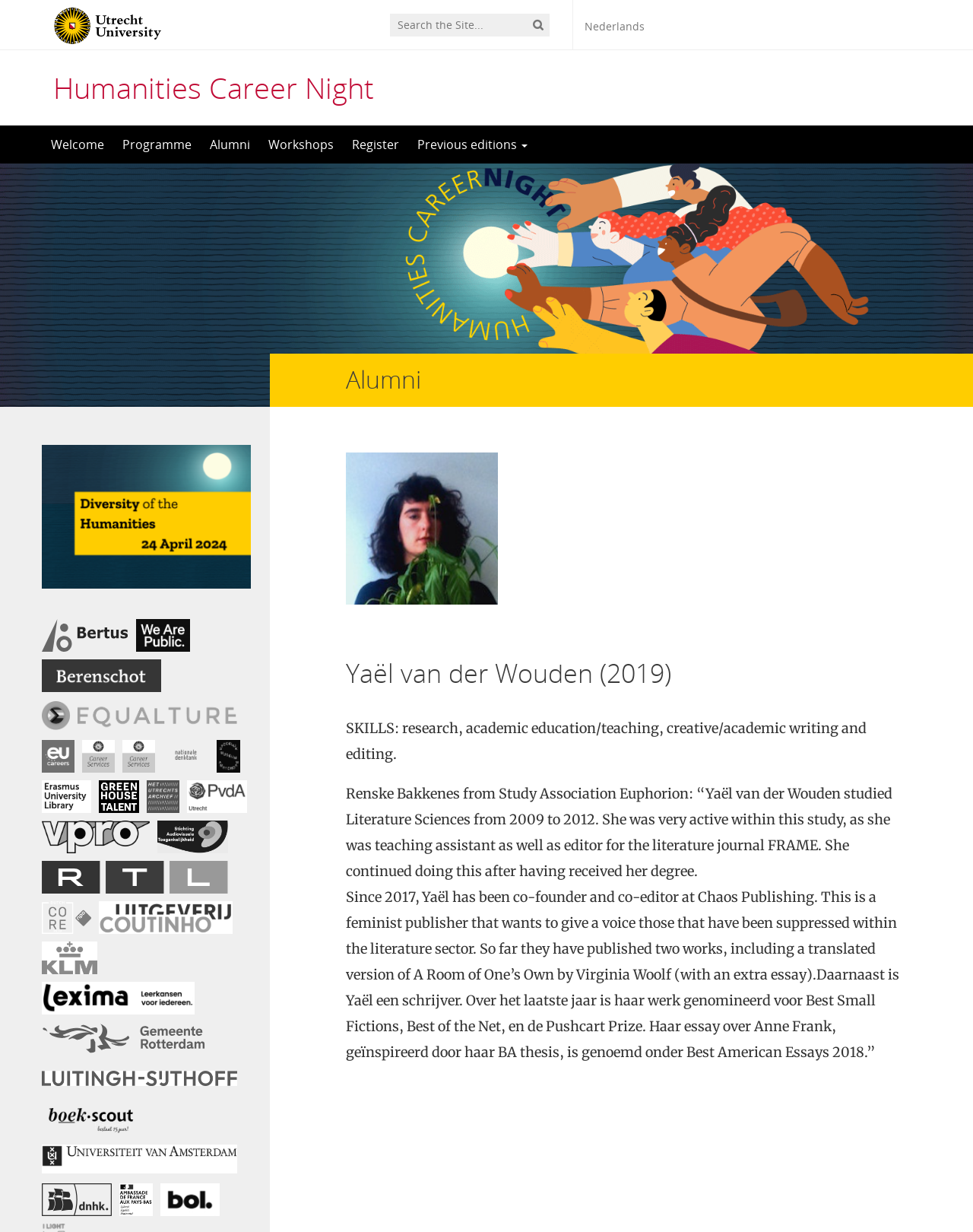Provide a thorough description of the webpage you see.

The webpage is about Yaël van der Wouden, an alumnus of the Humanities Career Night. At the top left corner, there is a logo of Utrecht University. Next to it, there is a search bar with a magnifying glass icon on the right side. On the top right corner, there is a link to switch the language to Dutch.

Below the search bar, there is a main heading "Humanities Career Night" with a link to the same page. Underneath, there are five links to different sections of the website: "Welcome", "Programme", "Alumni", "Workshops", and "Register". The "Alumni" link is highlighted, indicating that it is the current section.

On the left side of the page, there is a menu with a dropdown list of previous editions, accompanied by several images. The menu is located below the main heading and above the "Alumni" section.

The "Alumni" section has a heading "Alumni" at the top, followed by an article about Yaël van der Wouden. The article has a heading "Yaël van der Wouden (2019)" and three paragraphs of text. The first paragraph lists Yaël's skills, including research, academic education/teaching, creative/academic writing, and editing. The second paragraph describes Yaël's background, including her studies and experience as a teaching assistant and editor. The third paragraph talks about Yaël's current work as a co-founder and co-editor at Chaos Publishing, a feminist publisher, and her achievements as a writer.